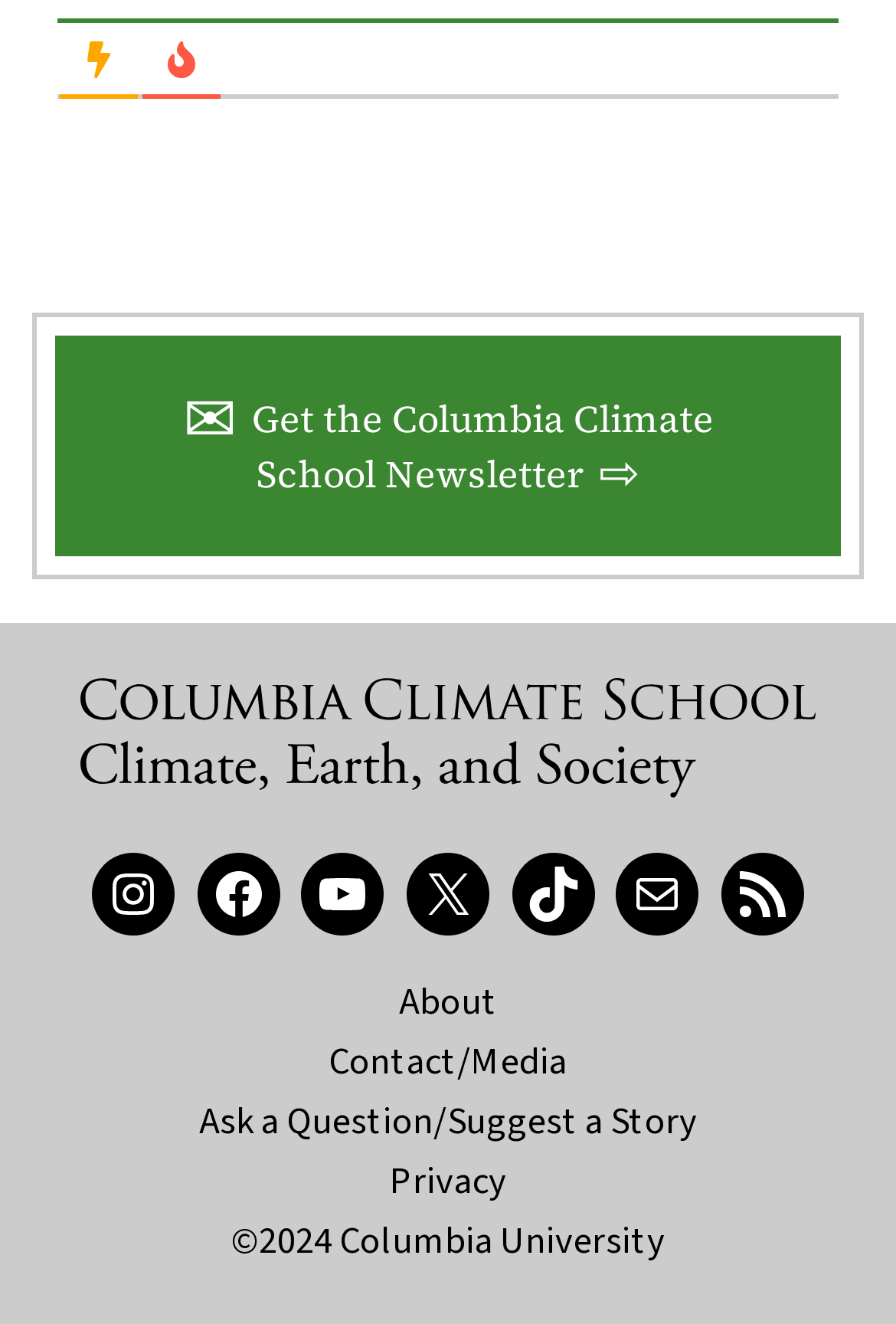Pinpoint the bounding box coordinates of the element that must be clicked to accomplish the following instruction: "Ask a question or suggest a story". The coordinates should be in the format of four float numbers between 0 and 1, i.e., [left, top, right, bottom].

[0.222, 0.826, 0.778, 0.866]